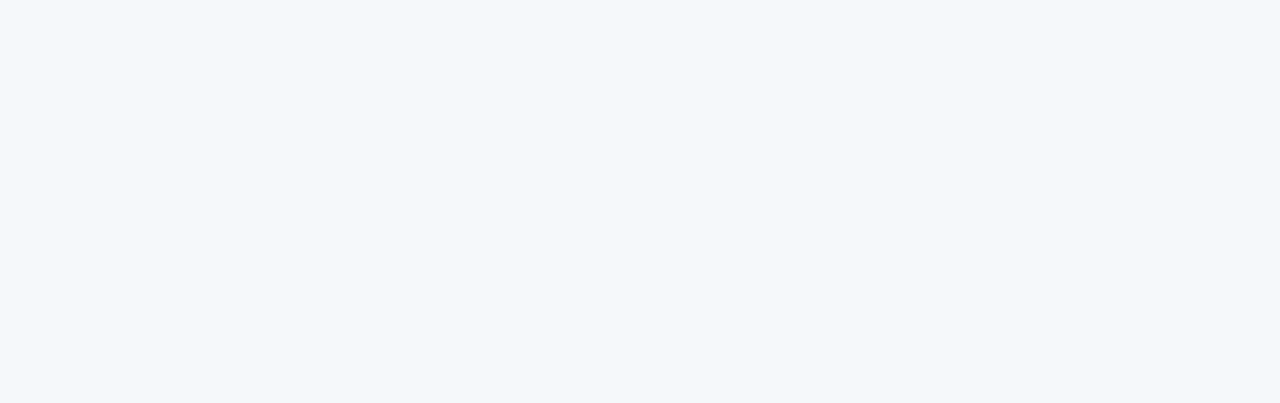What is the year of copyright for Bidford Bright Stars Ltd?
Provide a concise answer using a single word or phrase based on the image.

2024